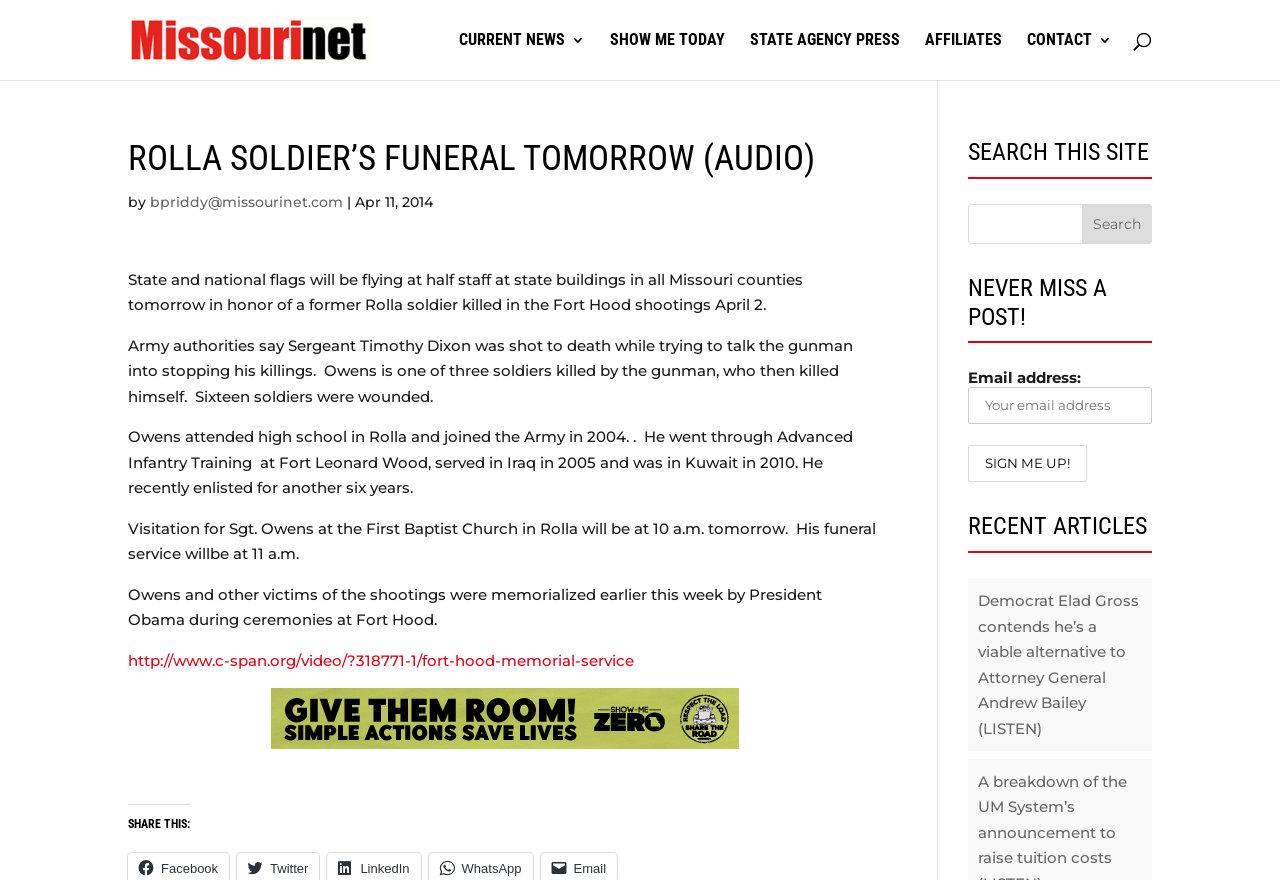Please find the bounding box coordinates of the element that must be clicked to perform the given instruction: "Listen to audio". The coordinates should be four float numbers from 0 to 1, i.e., [left, top, right, bottom].

[0.1, 0.739, 0.495, 0.761]